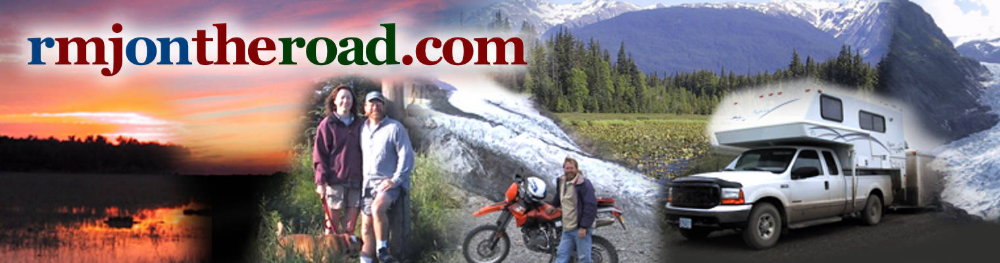Give a comprehensive caption for the image.

This captivating image serves as the header for the blog, rmjontheroad.com, showcasing a blend of adventure and exploration. The design features a vibrant sunset on the left, symbolizing the beauty of nature, which transitions into serene landscapes with mountains and glaciers. In the center, two travelers stand together, highlighting a spirit of camaraderie against a backdrop of lush greenery. To the right, a rugged pickup truck with a camper trailer suggests a life of travel and adventure, perfect for those seeking outdoor experiences. The overall composition evokes a sense of wanderlust, appealing to readers interested in journeying through picturesque terrains and discovering new horizons.